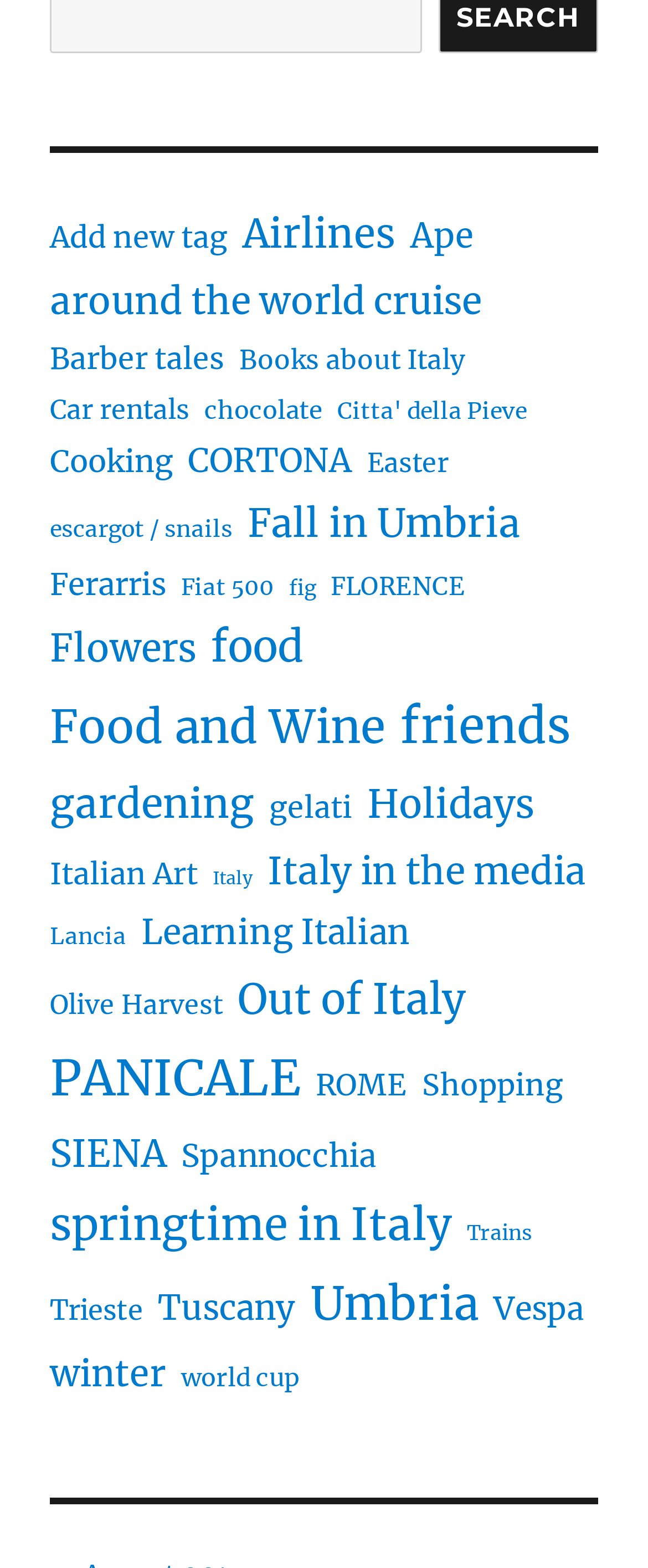Please answer the following question using a single word or phrase: 
How many links are on this webpage?

96